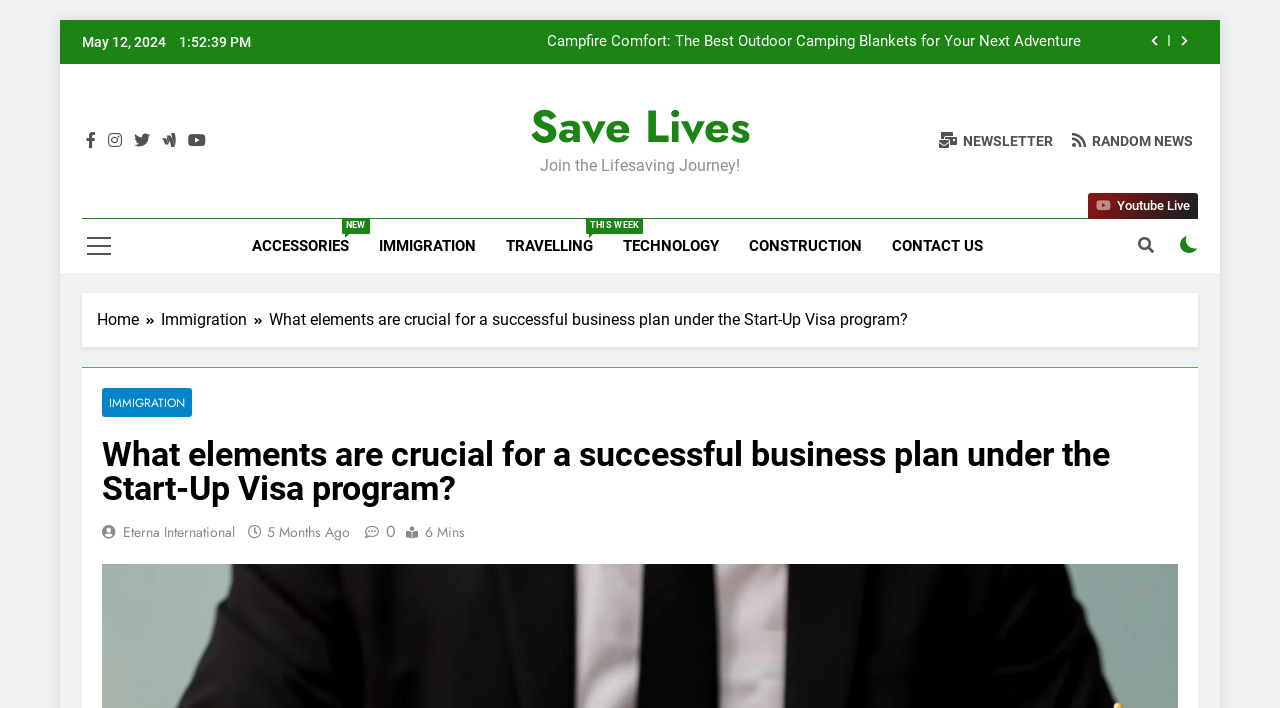Locate the coordinates of the bounding box for the clickable region that fulfills this instruction: "Access IMMIGRATION page".

[0.284, 0.309, 0.383, 0.386]